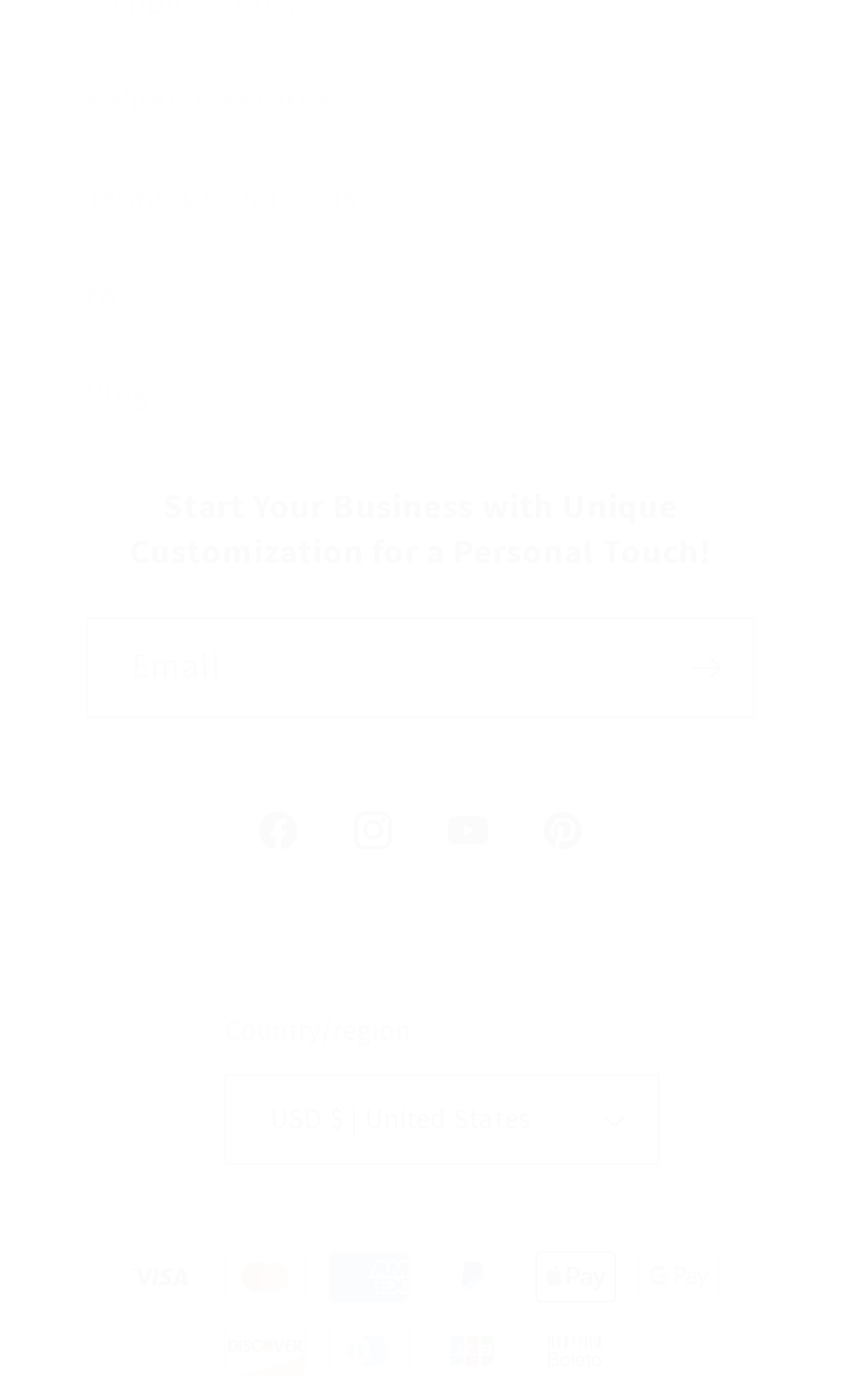Locate the bounding box coordinates of the clickable element to fulfill the following instruction: "Read the article about CBD Gummies". Provide the coordinates as four float numbers between 0 and 1 in the format [left, top, right, bottom].

None